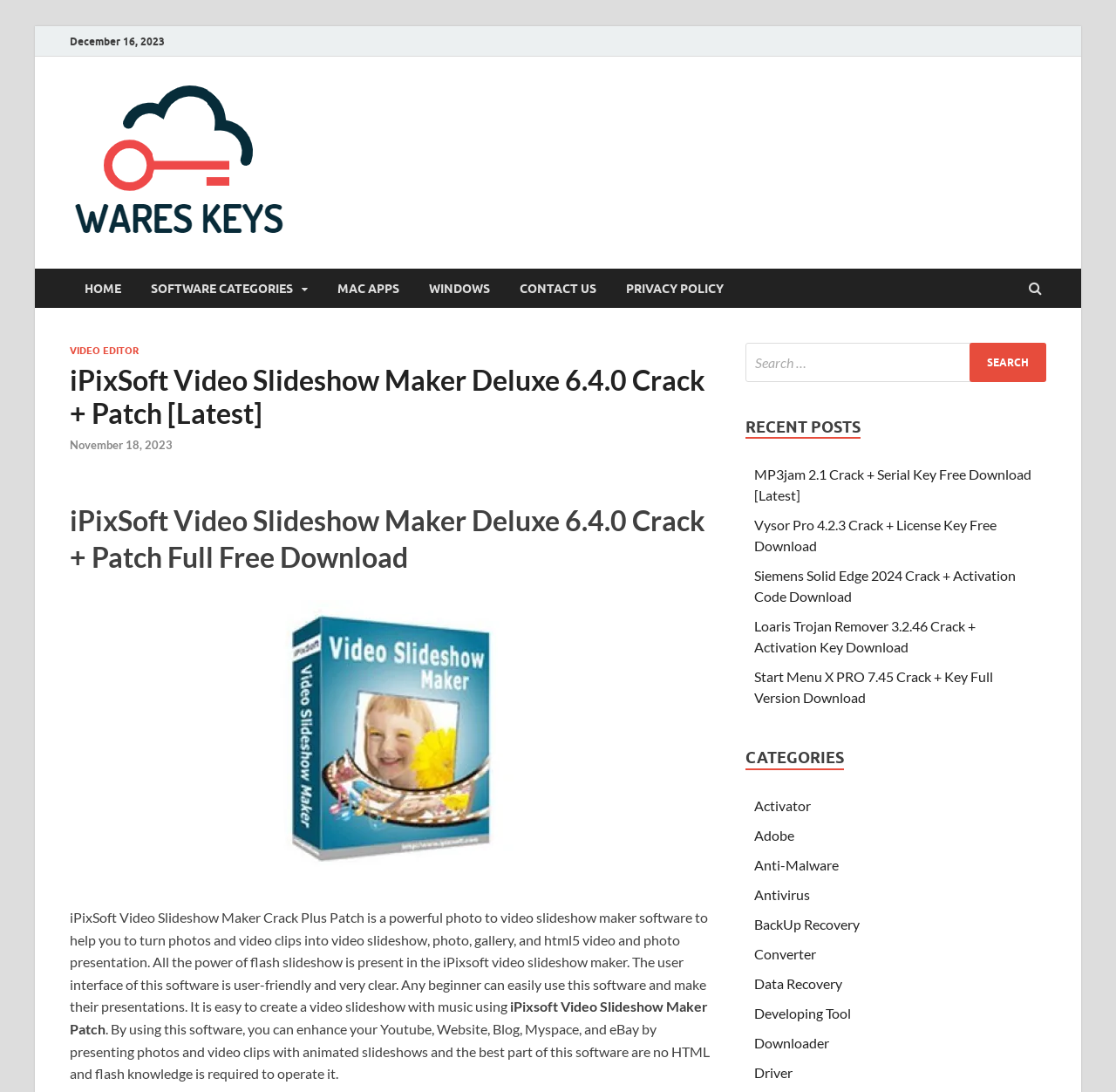Answer the following query concisely with a single word or phrase:
What is the date of the latest post on the webpage?

December 16, 2023